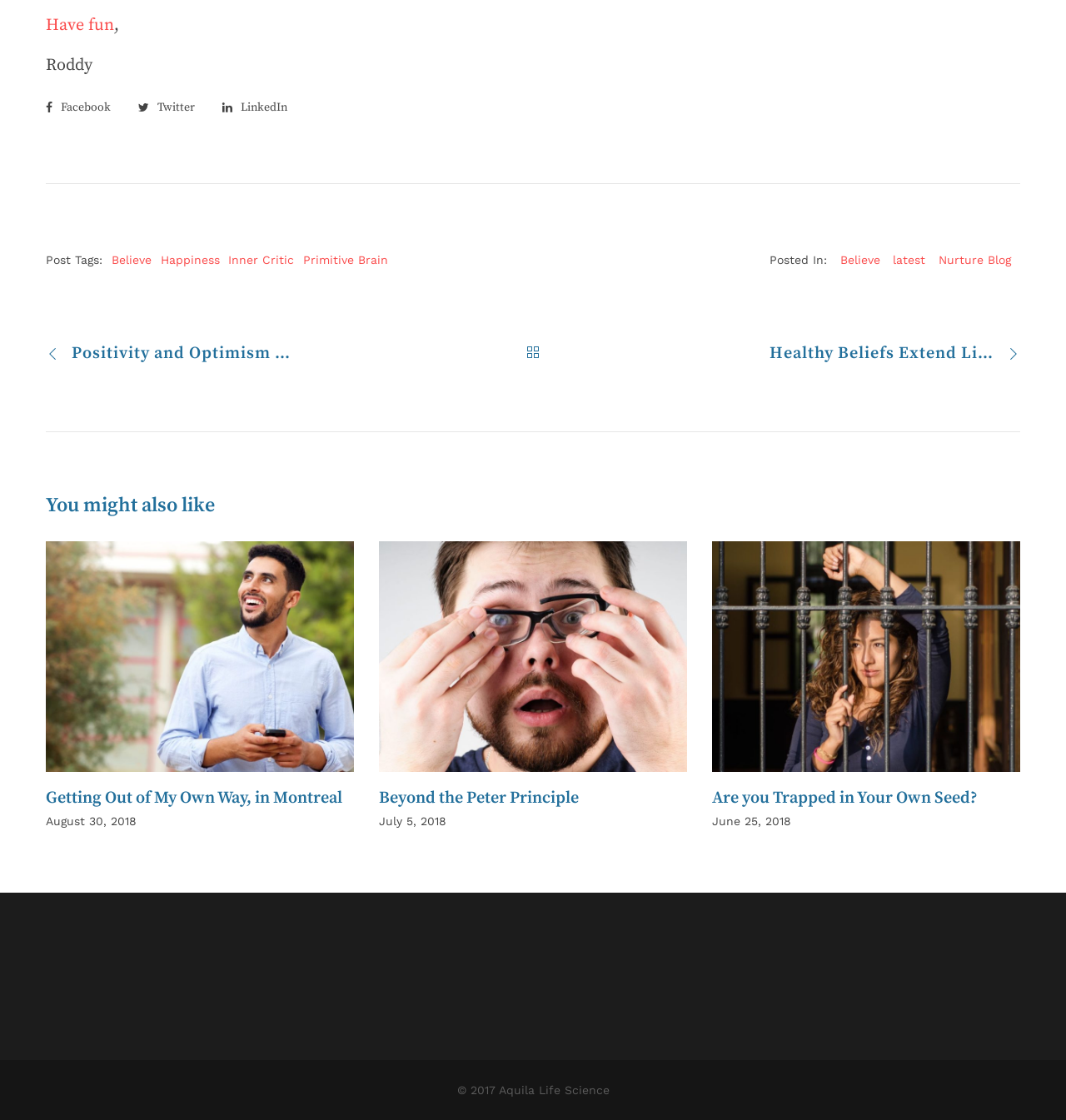Please identify the bounding box coordinates of the clickable element to fulfill the following instruction: "Check the latest post". The coordinates should be four float numbers between 0 and 1, i.e., [left, top, right, bottom].

[0.838, 0.226, 0.868, 0.238]